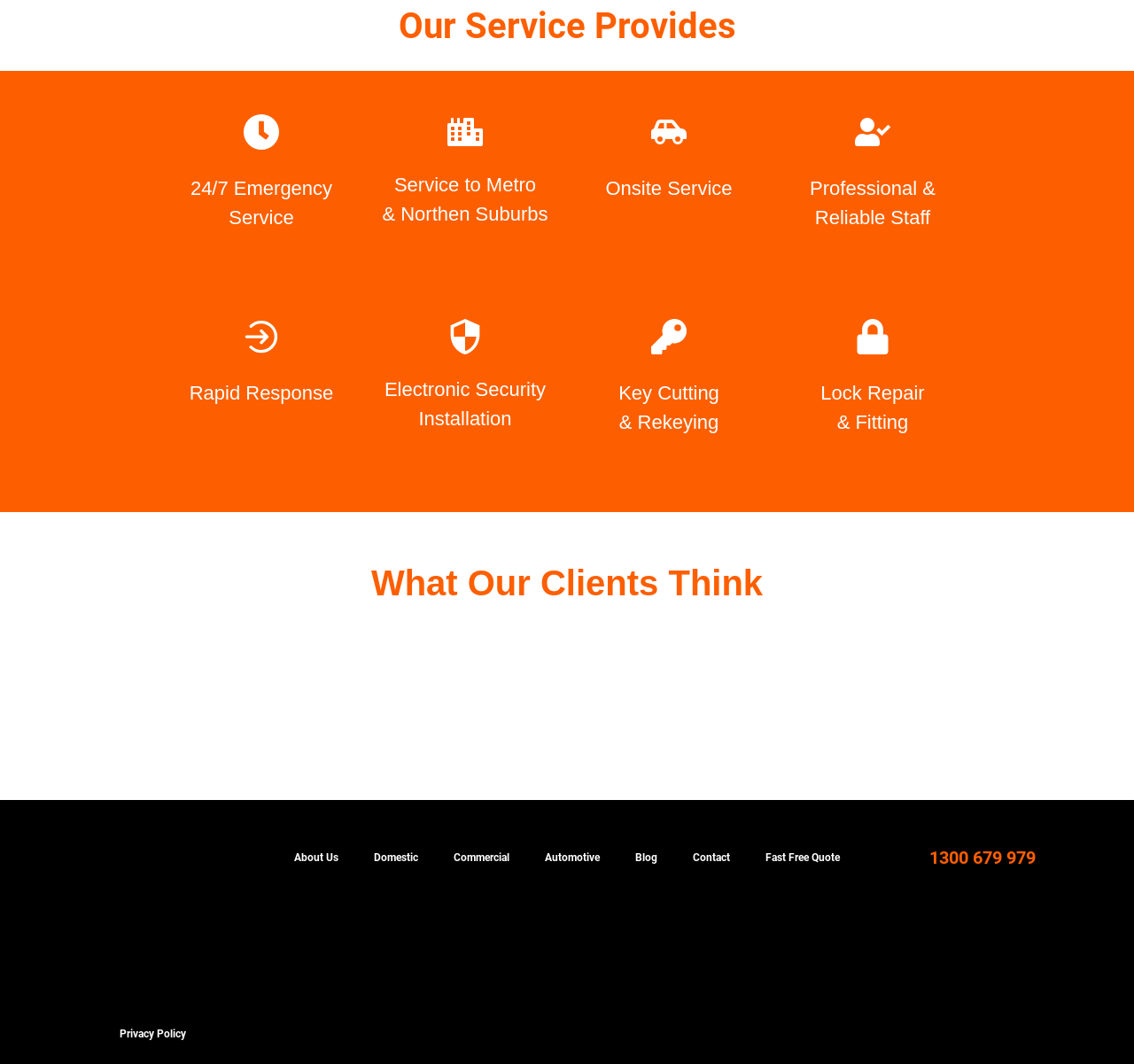Provide the bounding box coordinates for the area that should be clicked to complete the instruction: "Click the 'About Us' link".

[0.244, 0.787, 0.314, 0.825]